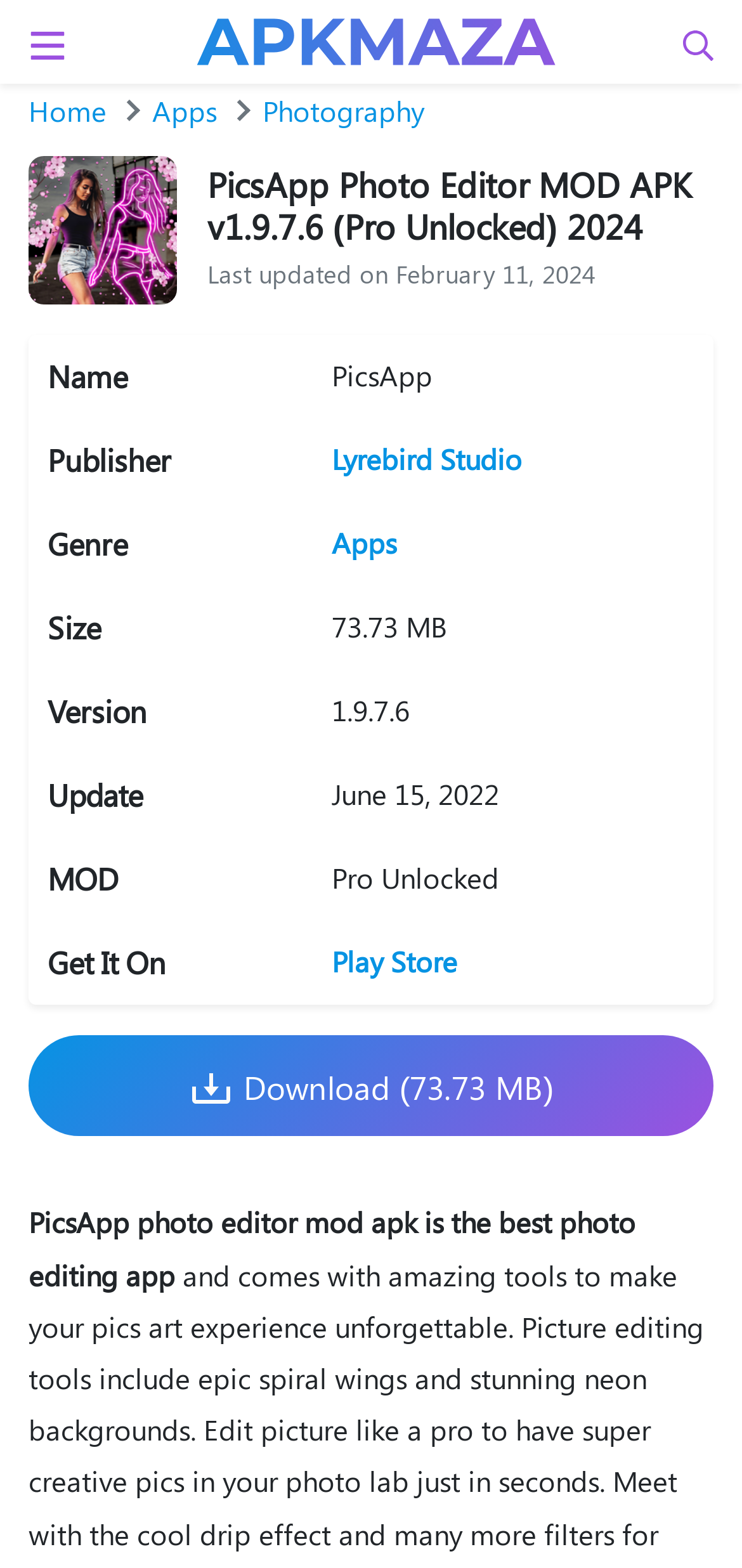Reply to the question with a single word or phrase:
Where can the app be downloaded from?

Play Store